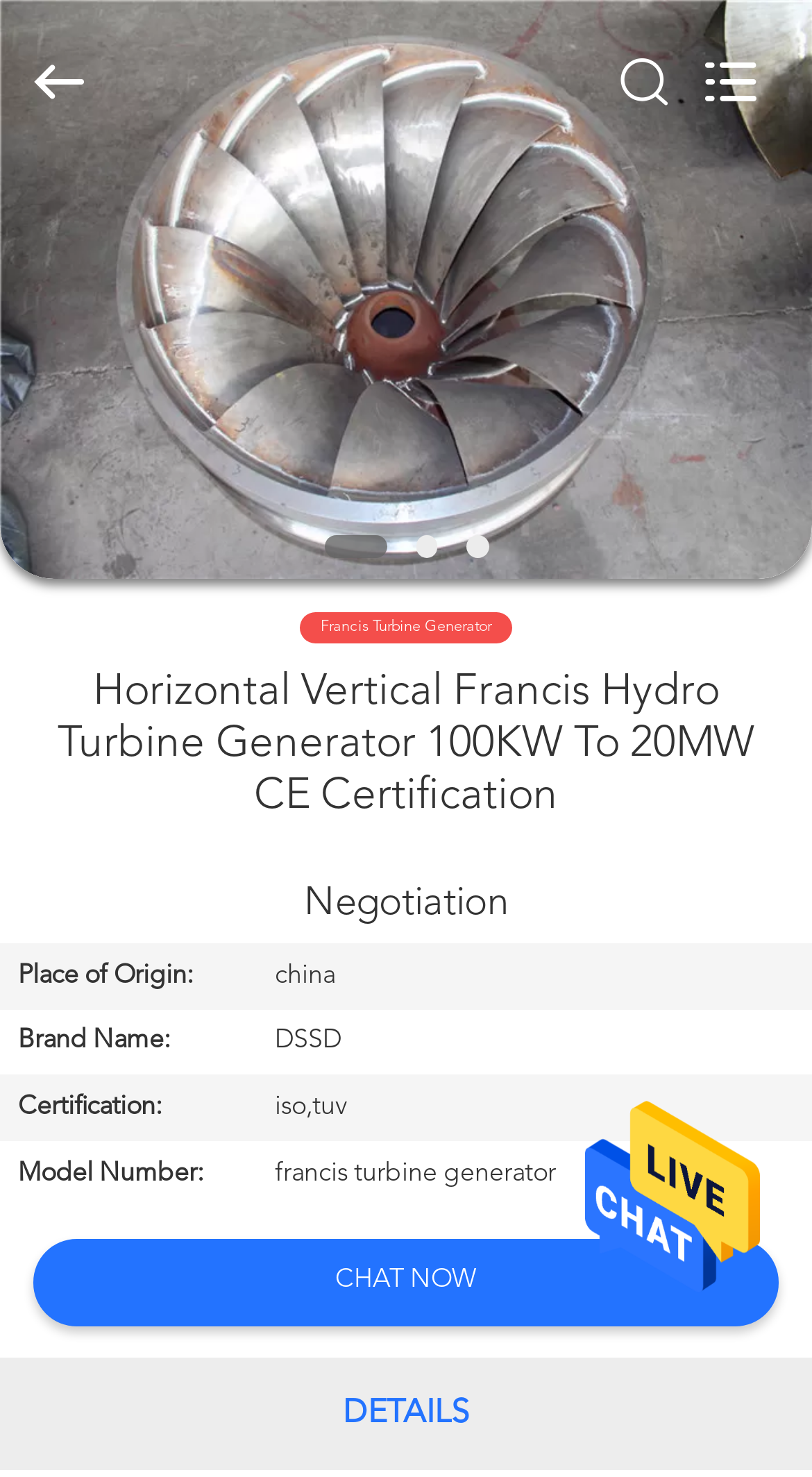Please find the main title text of this webpage.

Horizontal Vertical Francis Hydro Turbine Generator 100KW To 20MW CE Certification